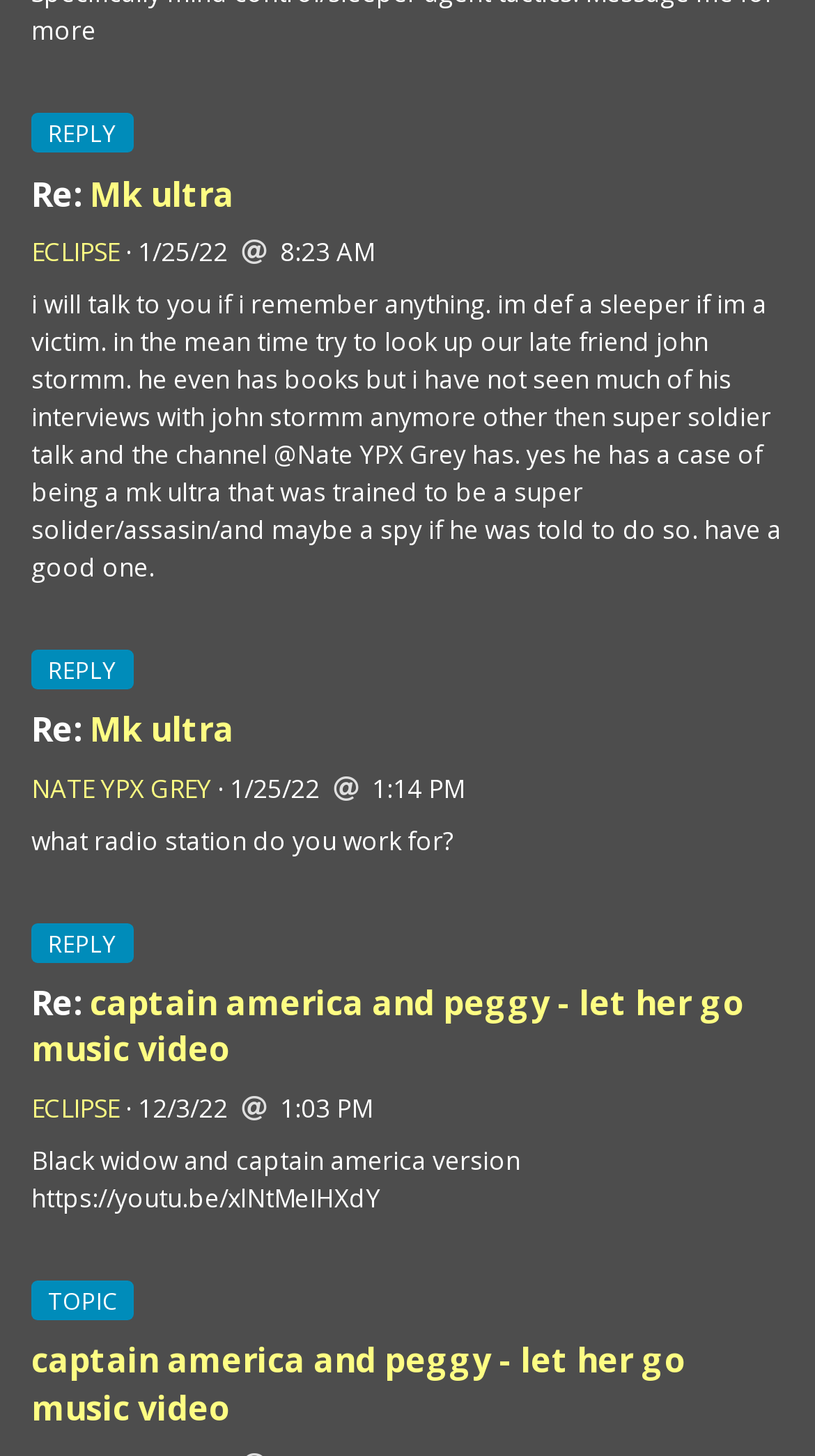Show the bounding box coordinates for the element that needs to be clicked to execute the following instruction: "Click on the 'REPLY' button". Provide the coordinates in the form of four float numbers between 0 and 1, i.e., [left, top, right, bottom].

[0.059, 0.081, 0.144, 0.102]